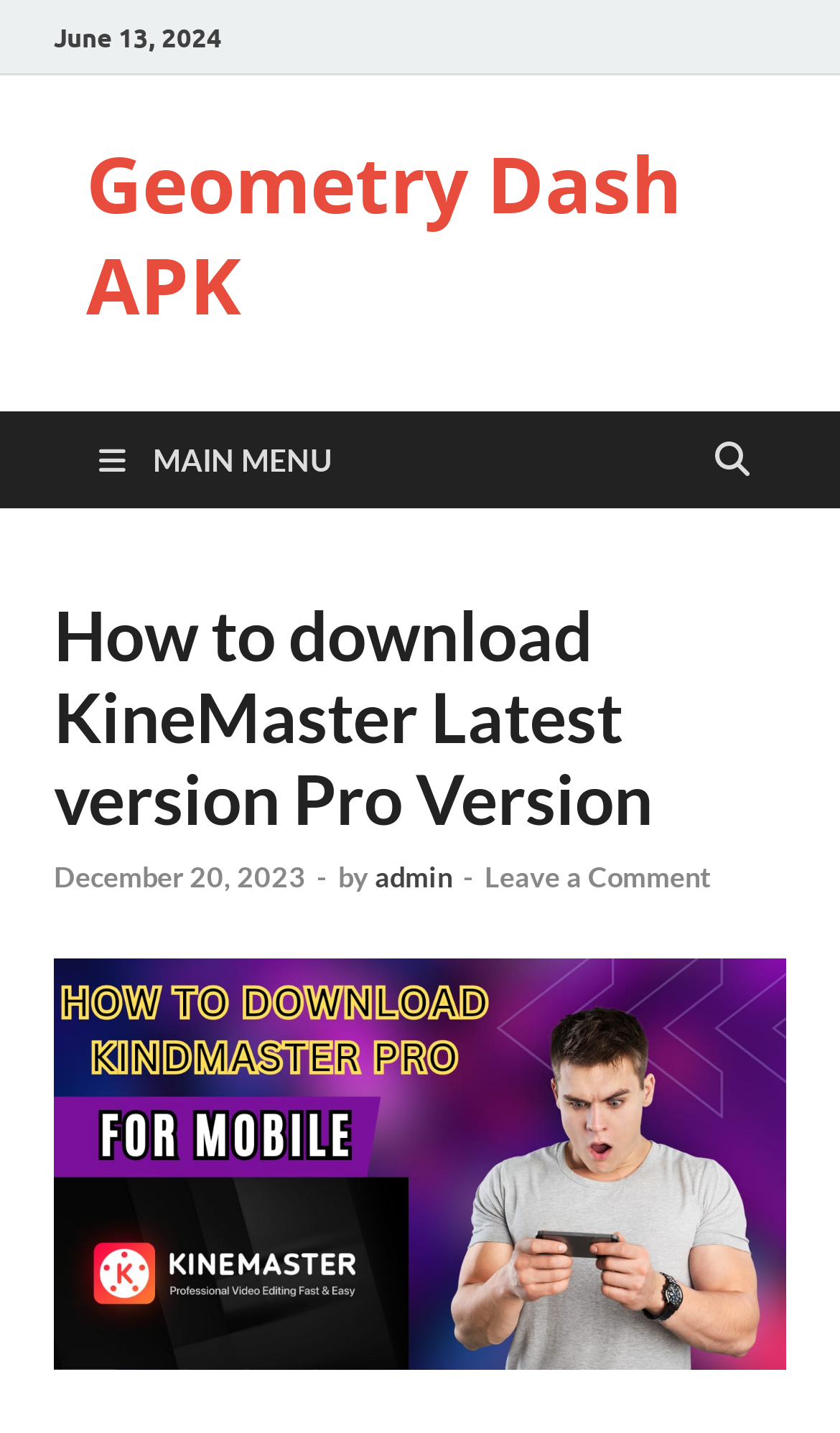Explain in detail what is displayed on the webpage.

The webpage appears to be a blog post or article about downloading KineMaster, a video editing app. At the top of the page, there is a date "June 13, 2024" and a link to "Geometry Dash APK". Below these elements, there is a button with an icon and a link to the "MAIN MENU".

The main content of the page is headed by a title "How to download KineMaster Latest version Pro Version", which is followed by a link to "December 20, 2023" and a timestamp. The author's name "admin" is mentioned, along with a link to "Leave a Comment".

The page also features a prominent call-to-action, with a link to "download KineMaster" and an accompanying image, both of which are positioned near the bottom of the page. The image is likely a screenshot or icon of the KineMaster app. Overall, the page is focused on providing information and resources for downloading KineMaster.